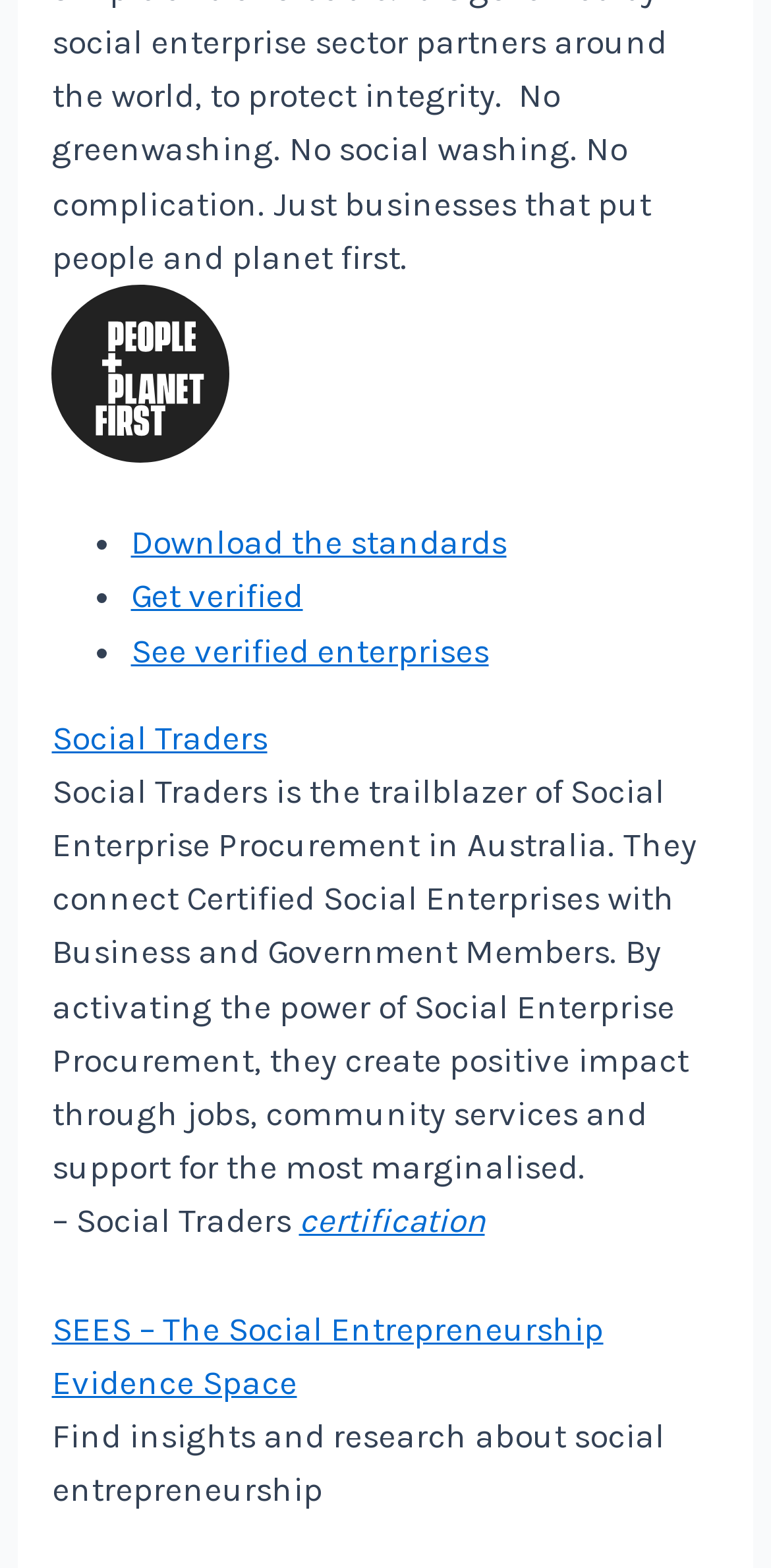Using the details from the image, please elaborate on the following question: What is Social Traders?

Based on the static text element, Social Traders is described as the trailblazer of Social Enterprise Procurement in Australia, connecting Certified Social Enterprises with Business and Government Members.